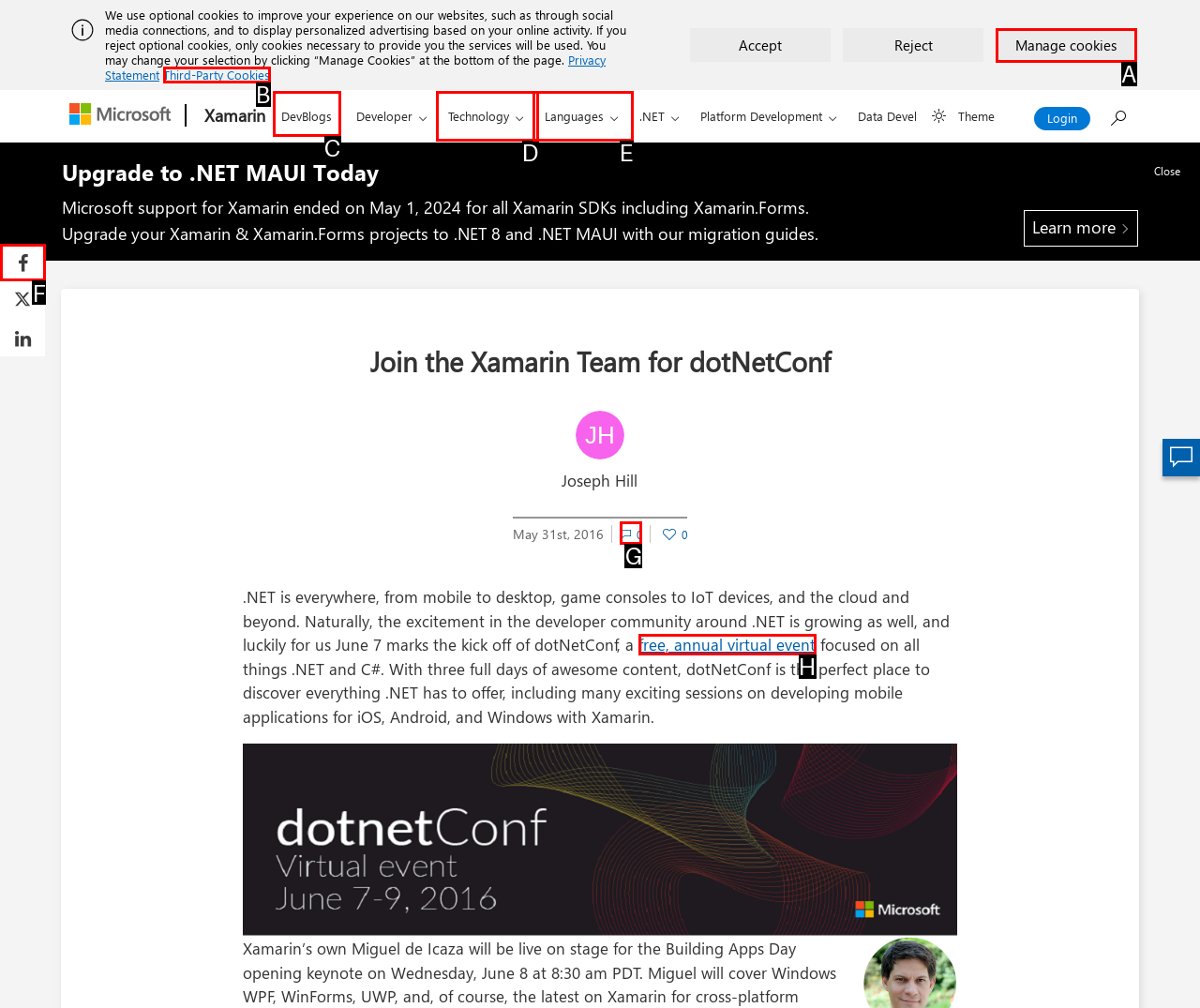Which option should you click on to fulfill this task: Share on Facebook? Answer with the letter of the correct choice.

F